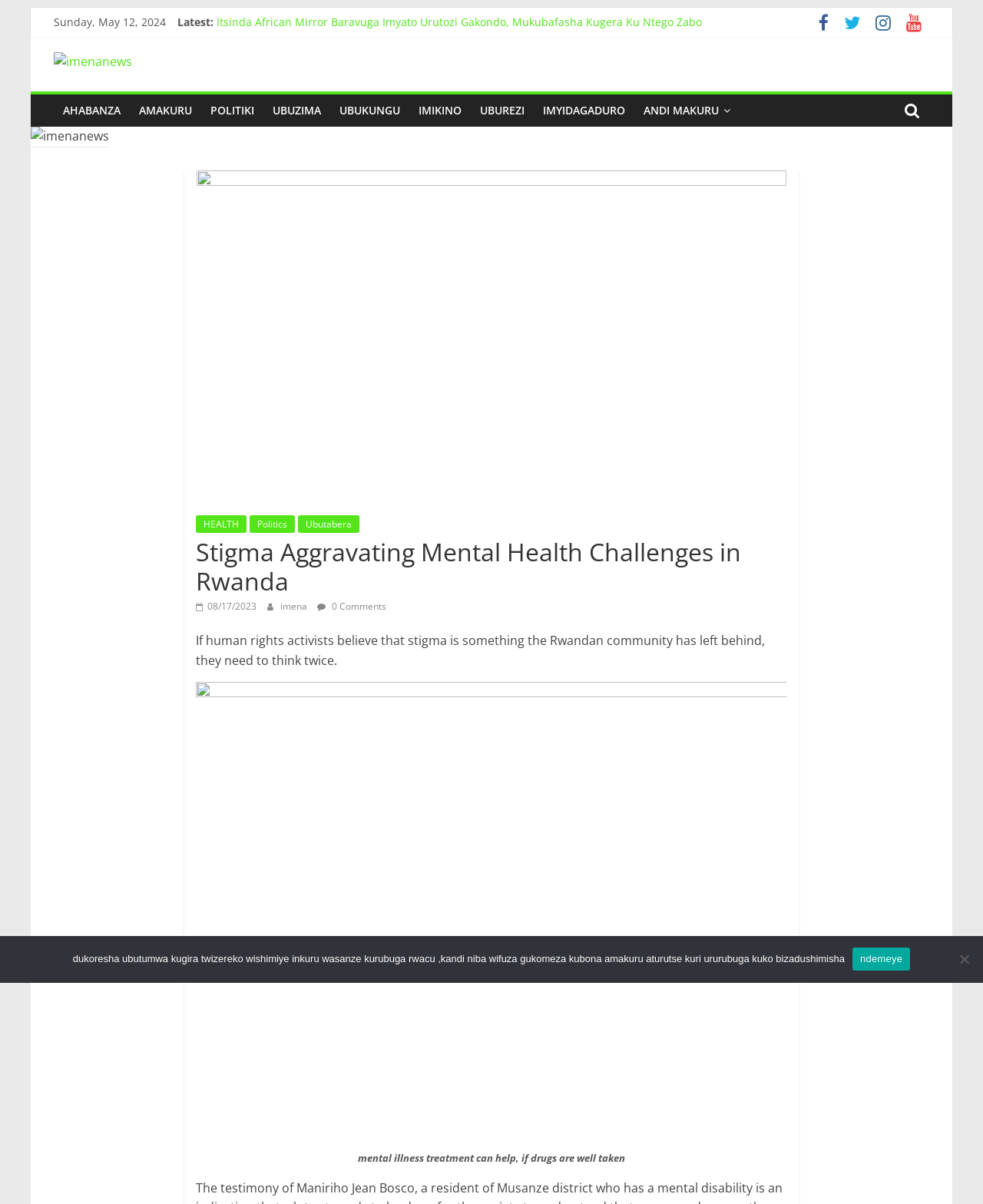Please determine the bounding box coordinates of the section I need to click to accomplish this instruction: "Switch to agent sign-in".

None